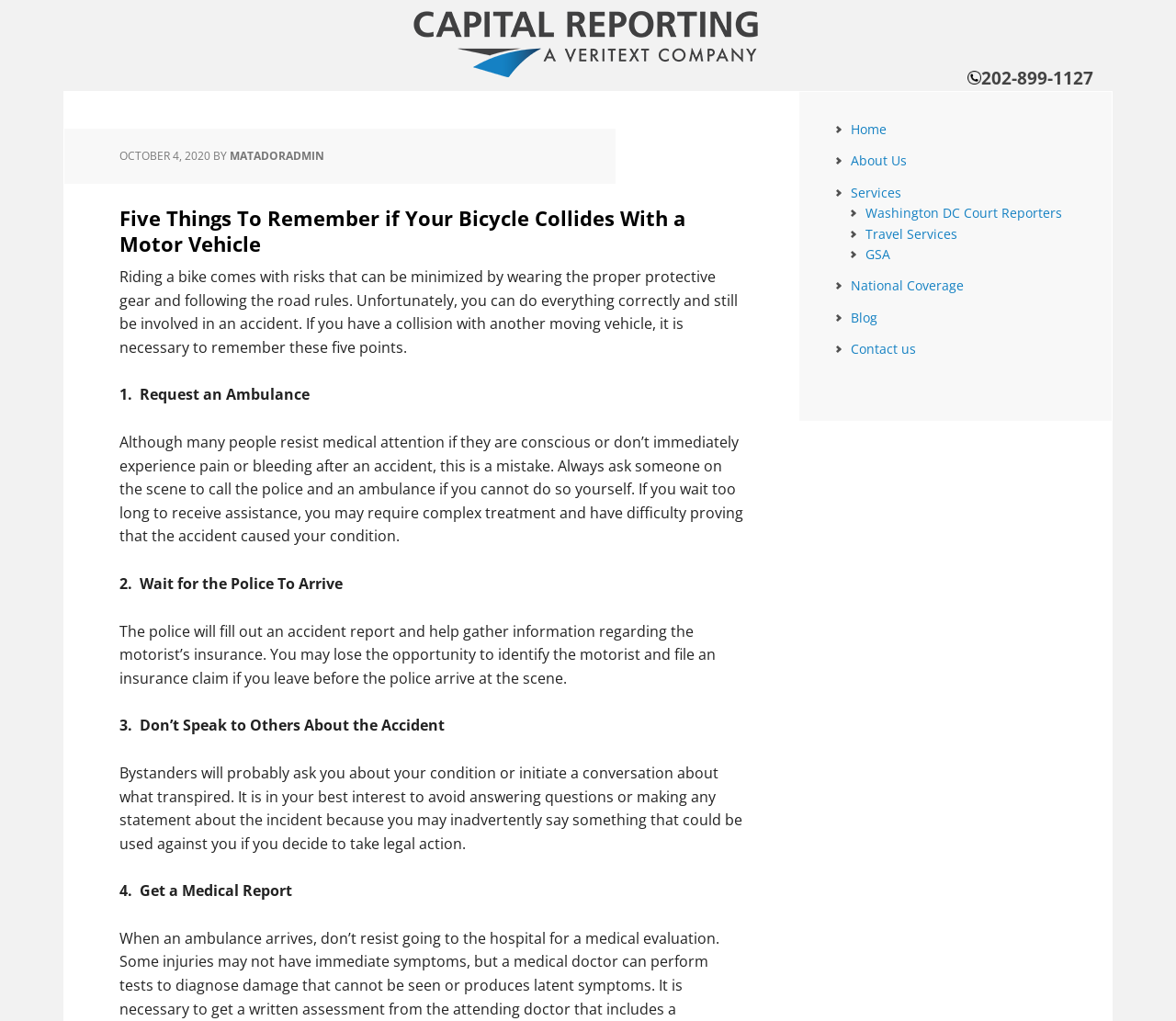Pinpoint the bounding box coordinates of the clickable element to carry out the following instruction: "Contact us for bicycle accident lawyer."

[0.723, 0.333, 0.779, 0.35]